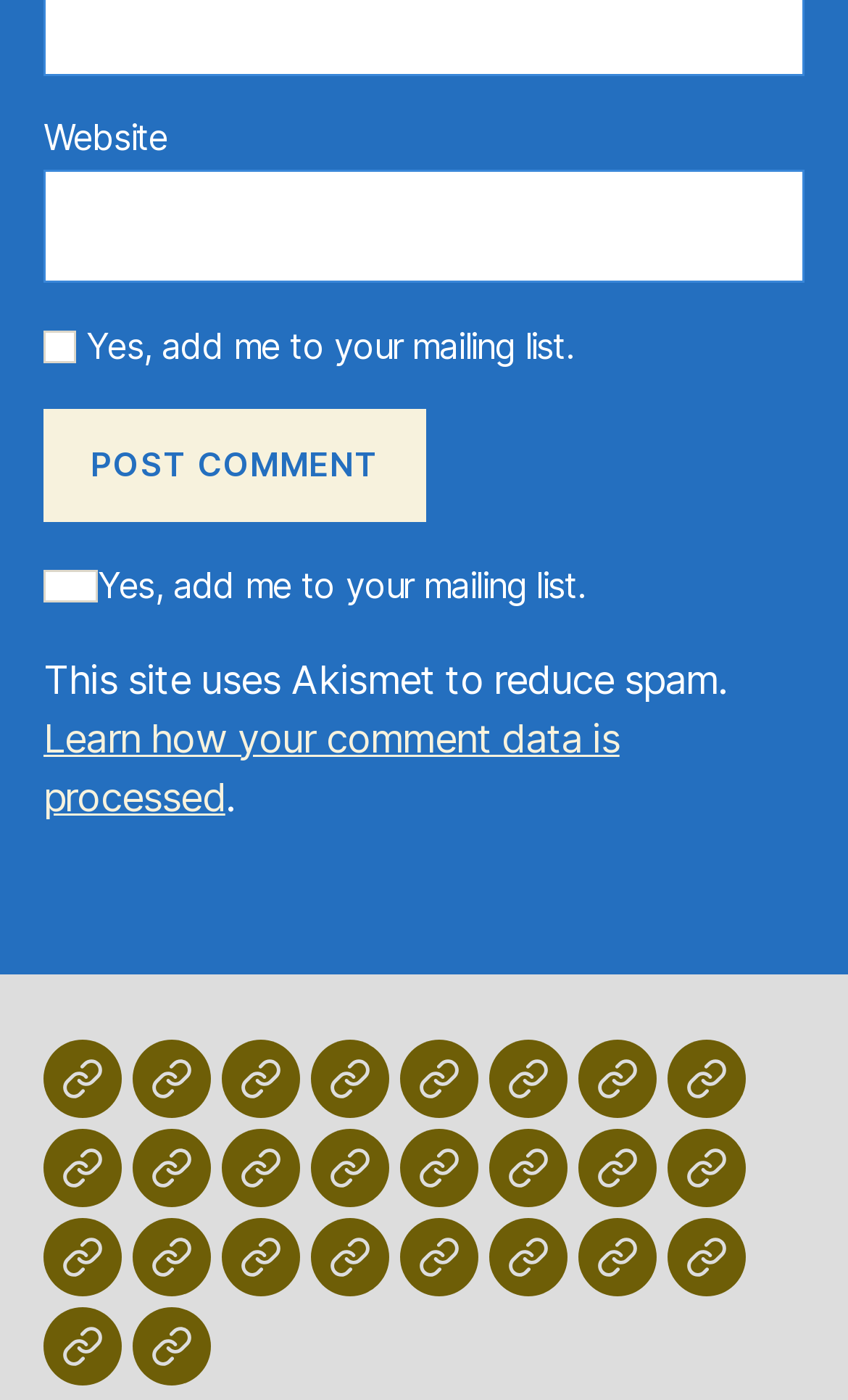Based on the provided description, "Larus Press-Christian Books & Blogs", find the bounding box of the corresponding UI element in the screenshot.

[0.051, 0.806, 0.144, 0.862]